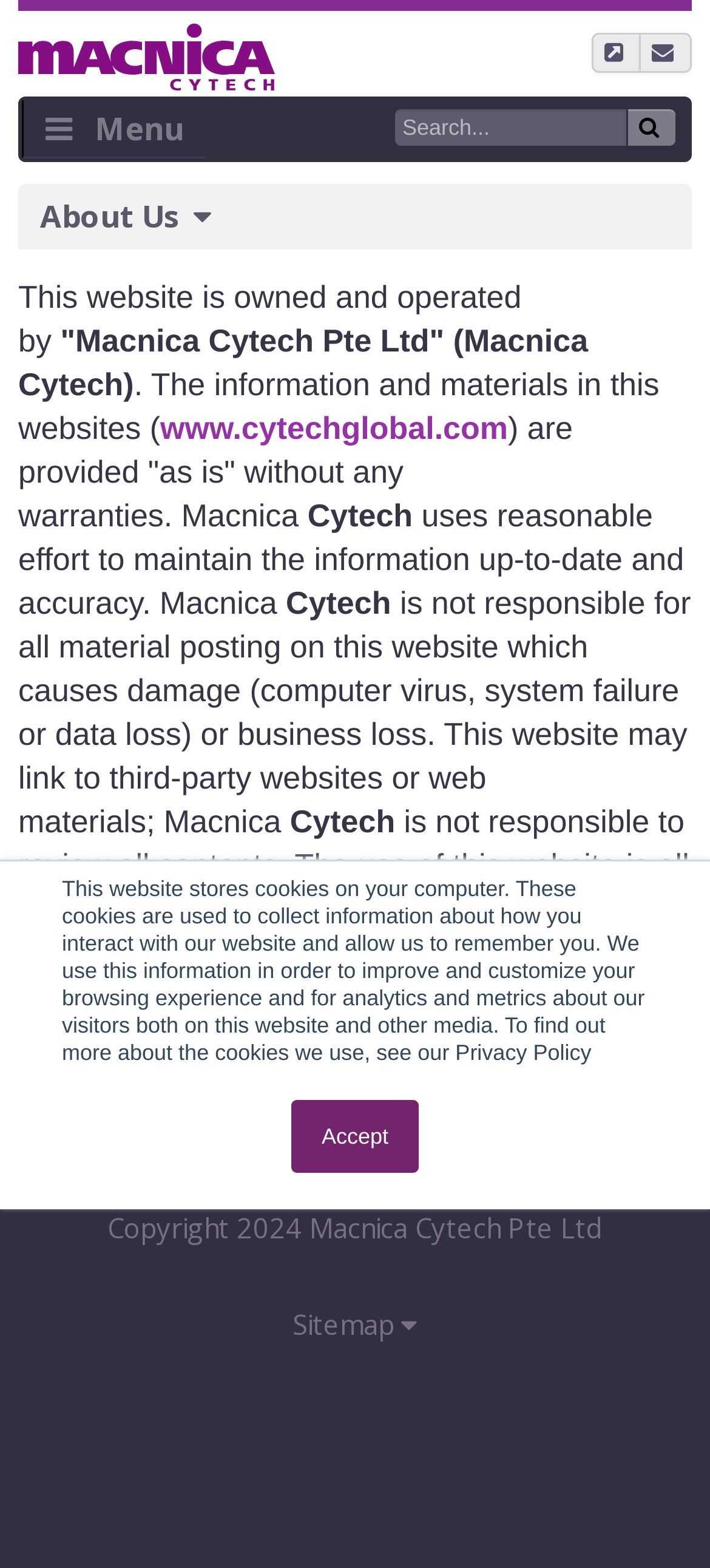Identify and provide the bounding box for the element described by: "www.cytechglobal.com".

[0.226, 0.261, 0.715, 0.284]